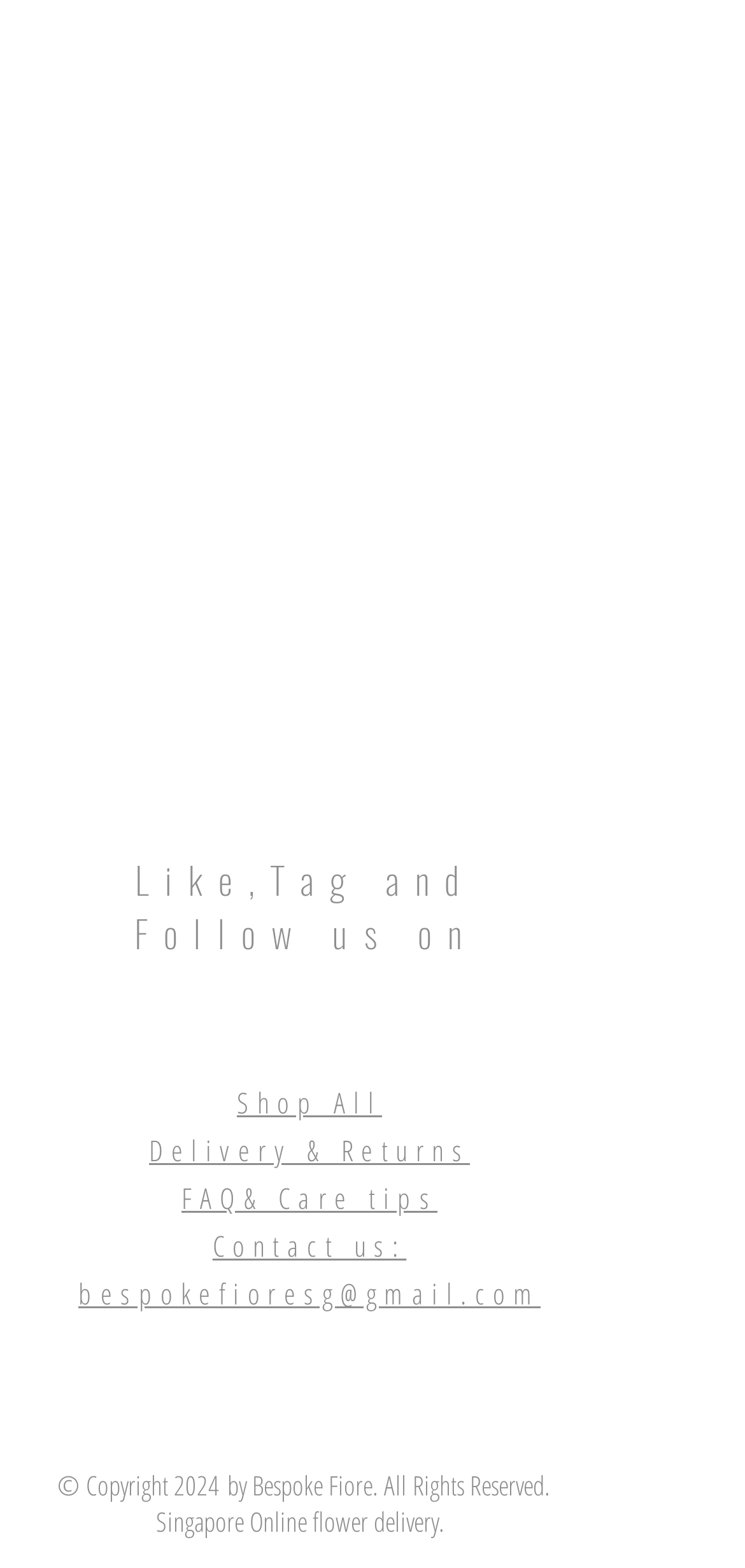Find the bounding box coordinates of the element you need to click on to perform this action: 'Contact us via email'. The coordinates should be represented by four float values between 0 and 1, in the format [left, top, right, bottom].

[0.105, 0.784, 0.726, 0.837]